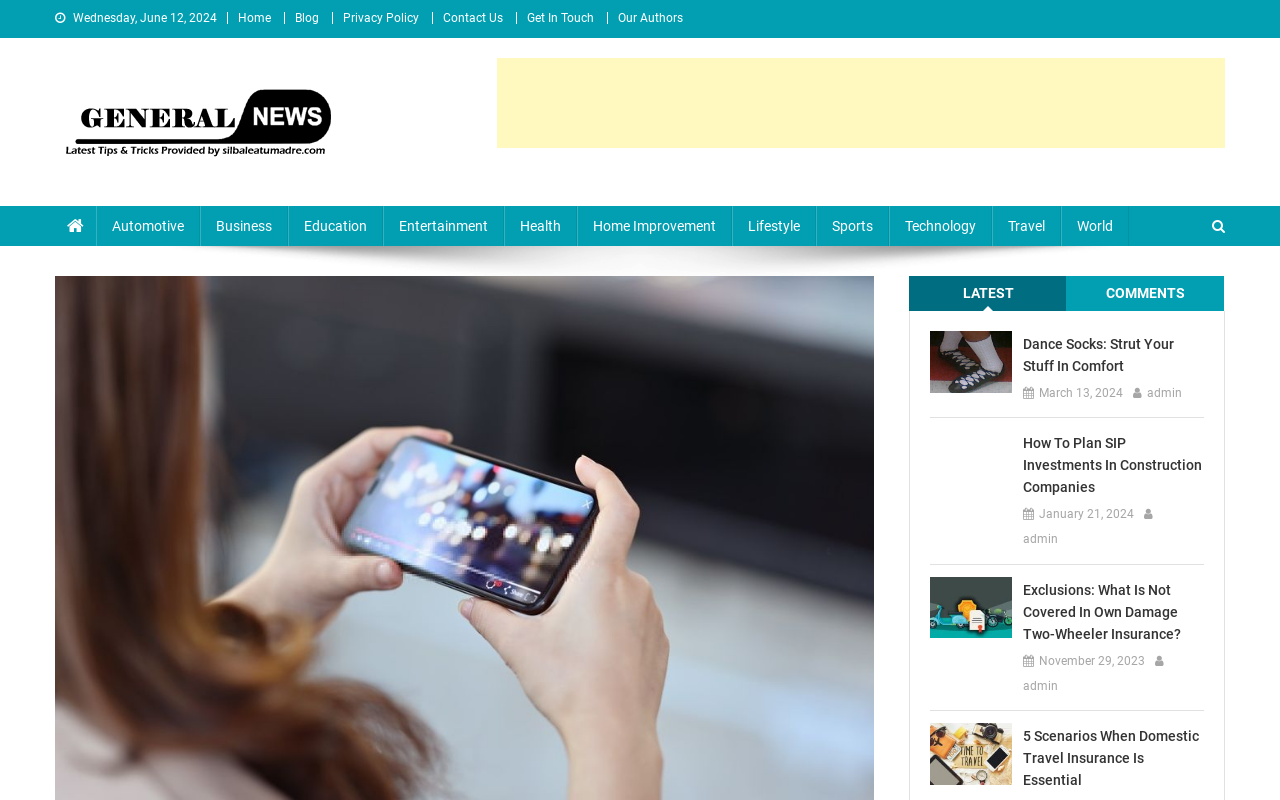Please indicate the bounding box coordinates for the clickable area to complete the following task: "Click the HOME link". The coordinates should be specified as four float numbers between 0 and 1, i.e., [left, top, right, bottom].

None